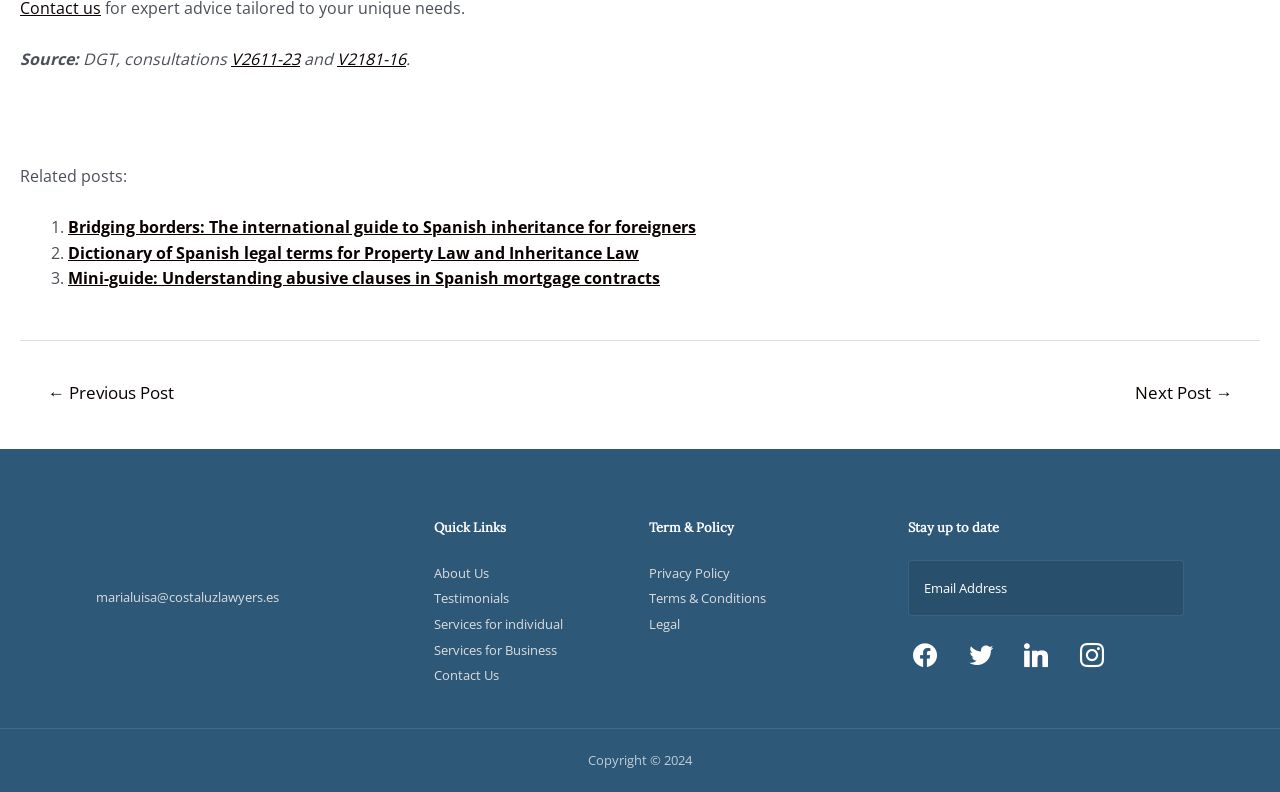How many social media links are there?
Please answer the question as detailed as possible.

In the 'Stay up to date' section, there are four social media links, represented by icons, which are likely links to the website's social media profiles.